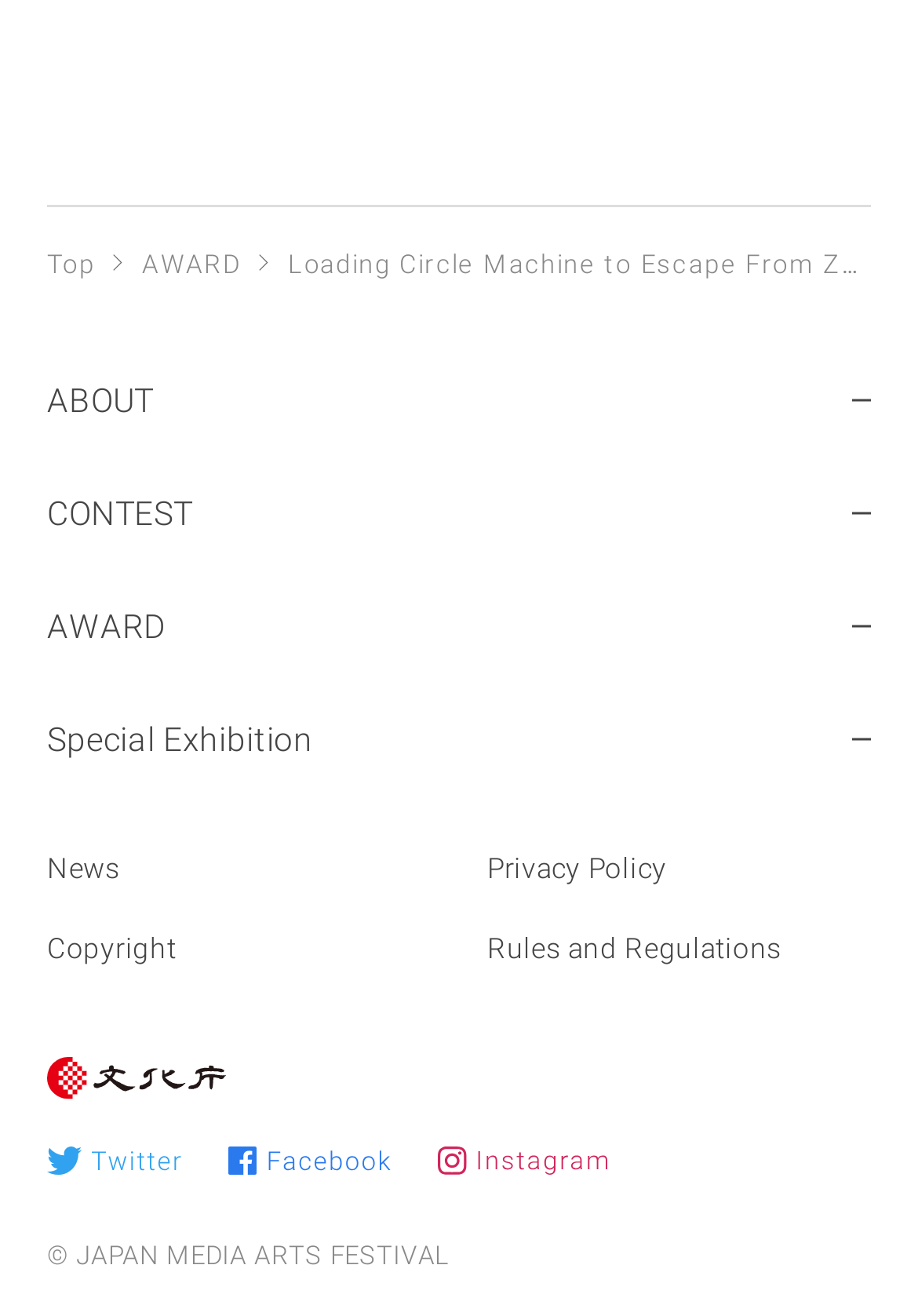Please identify the bounding box coordinates of the clickable area that will allow you to execute the instruction: "Check the article about prom dresses for different body types".

None